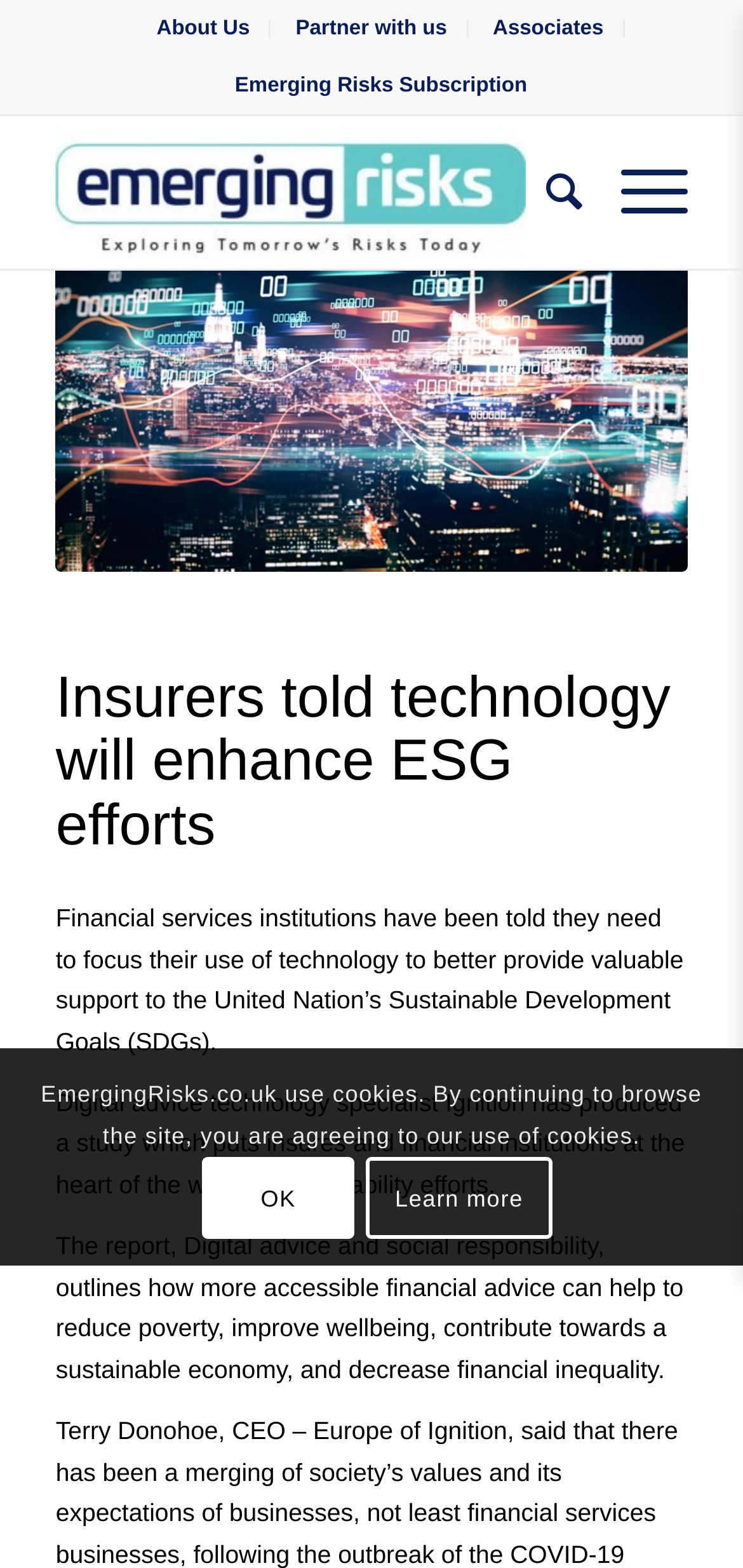Identify the bounding box coordinates for the element you need to click to achieve the following task: "Click Partner with us". The coordinates must be four float values ranging from 0 to 1, formatted as [left, top, right, bottom].

[0.398, 0.002, 0.602, 0.034]